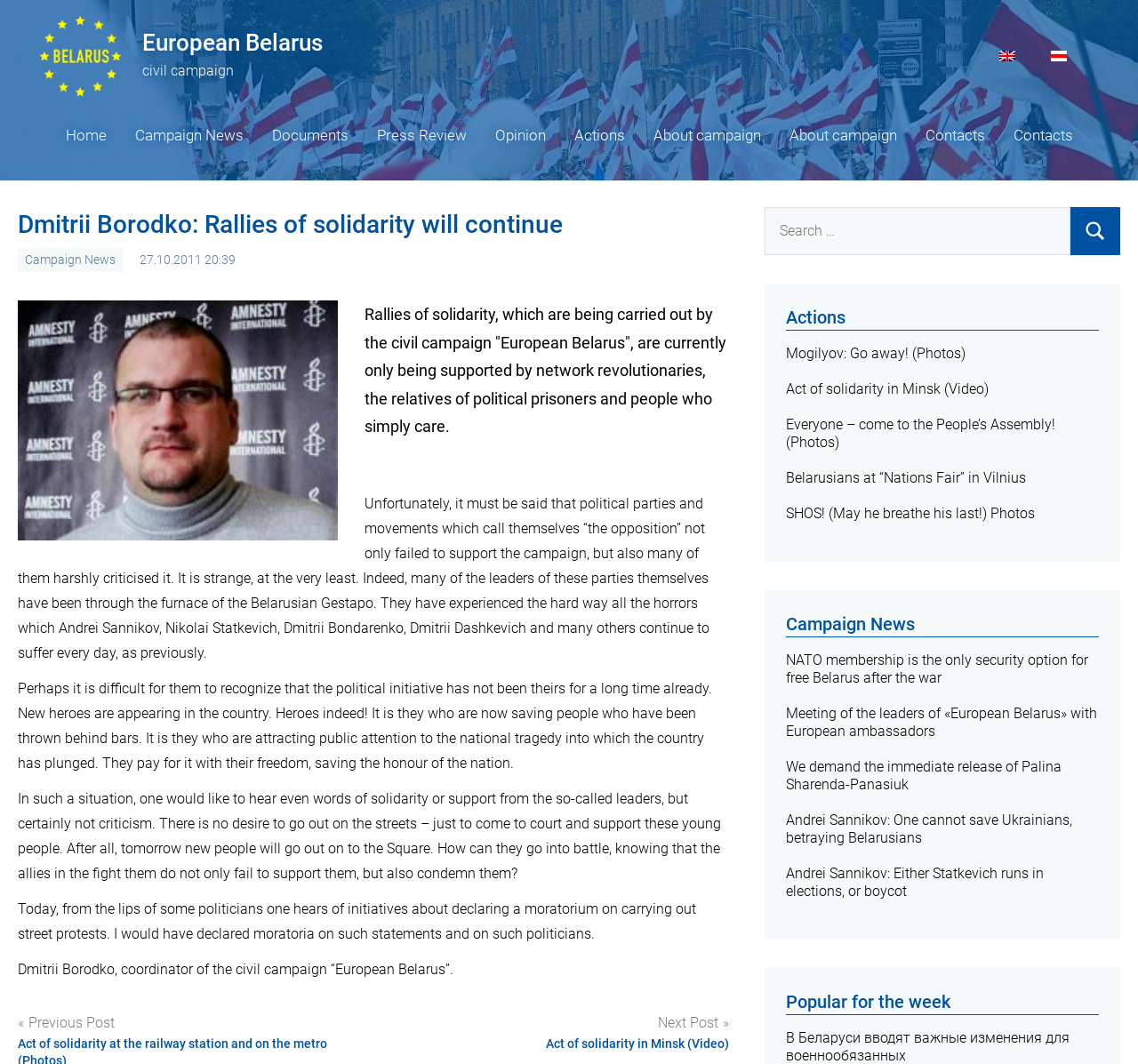Determine the bounding box coordinates of the clickable region to execute the instruction: "Click the 'Home' link". The coordinates should be four float numbers between 0 and 1, denoted as [left, top, right, bottom].

[0.057, 0.113, 0.093, 0.145]